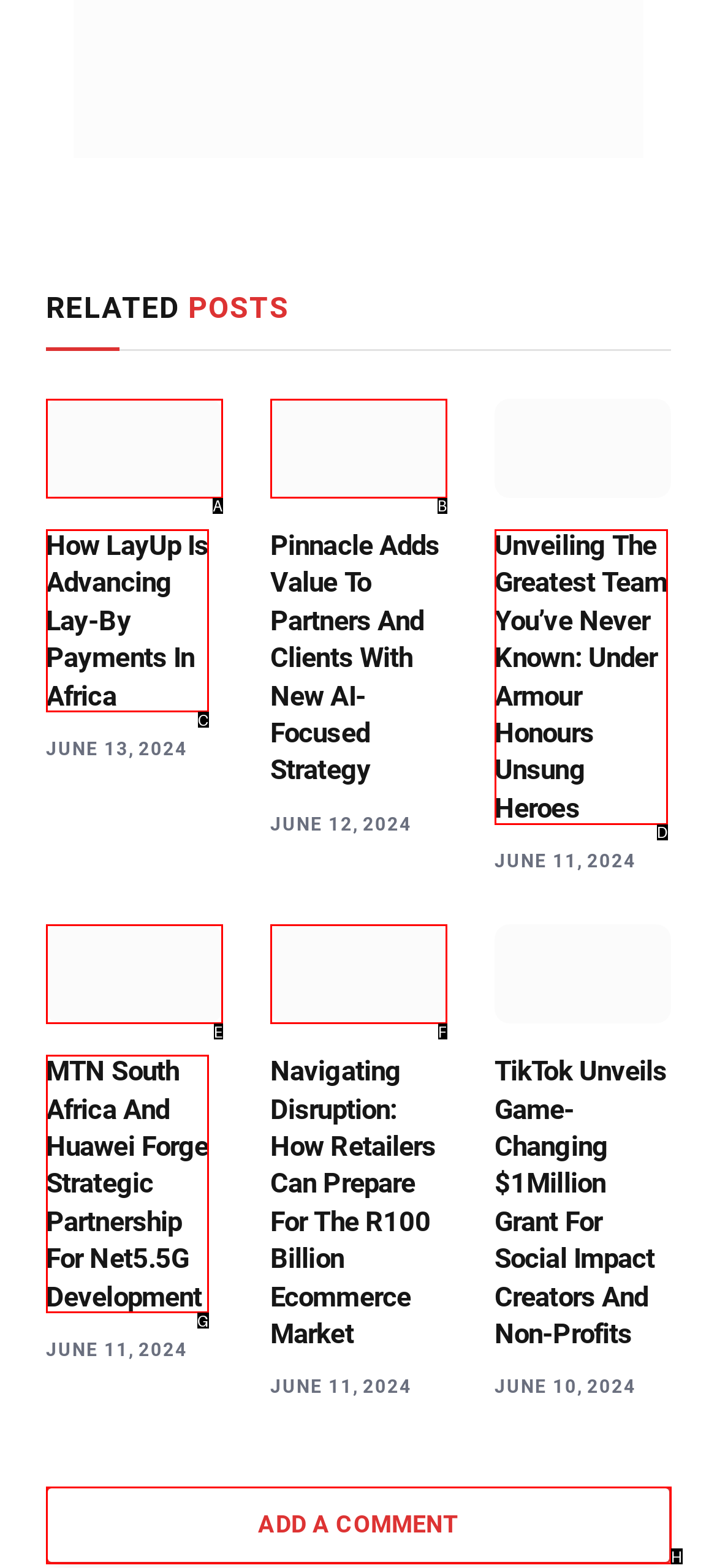Find the HTML element that suits the description: Economy10
Indicate your answer with the letter of the matching option from the choices provided.

None